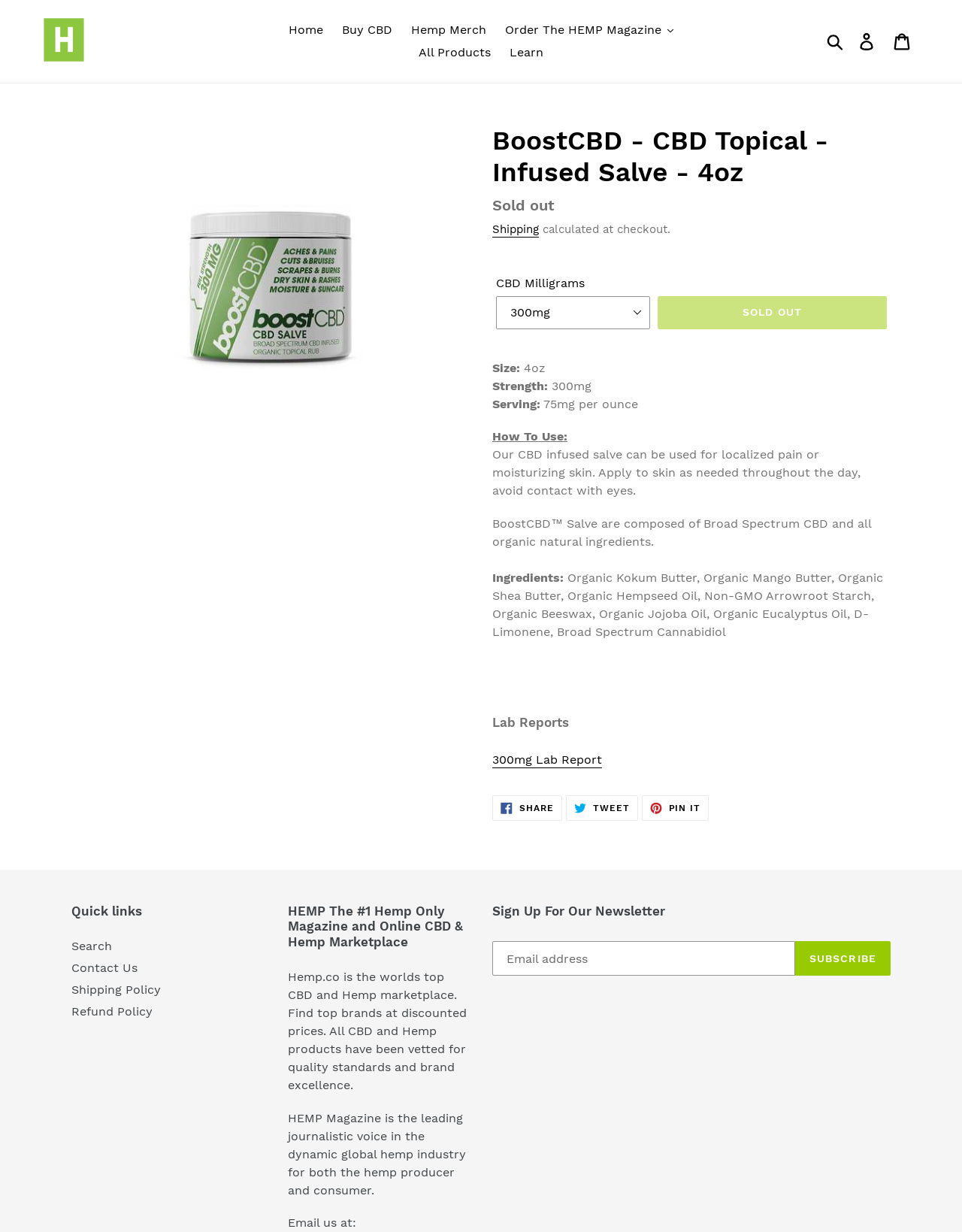Can you provide the bounding box coordinates for the element that should be clicked to implement the instruction: "View lab reports"?

[0.512, 0.611, 0.626, 0.624]